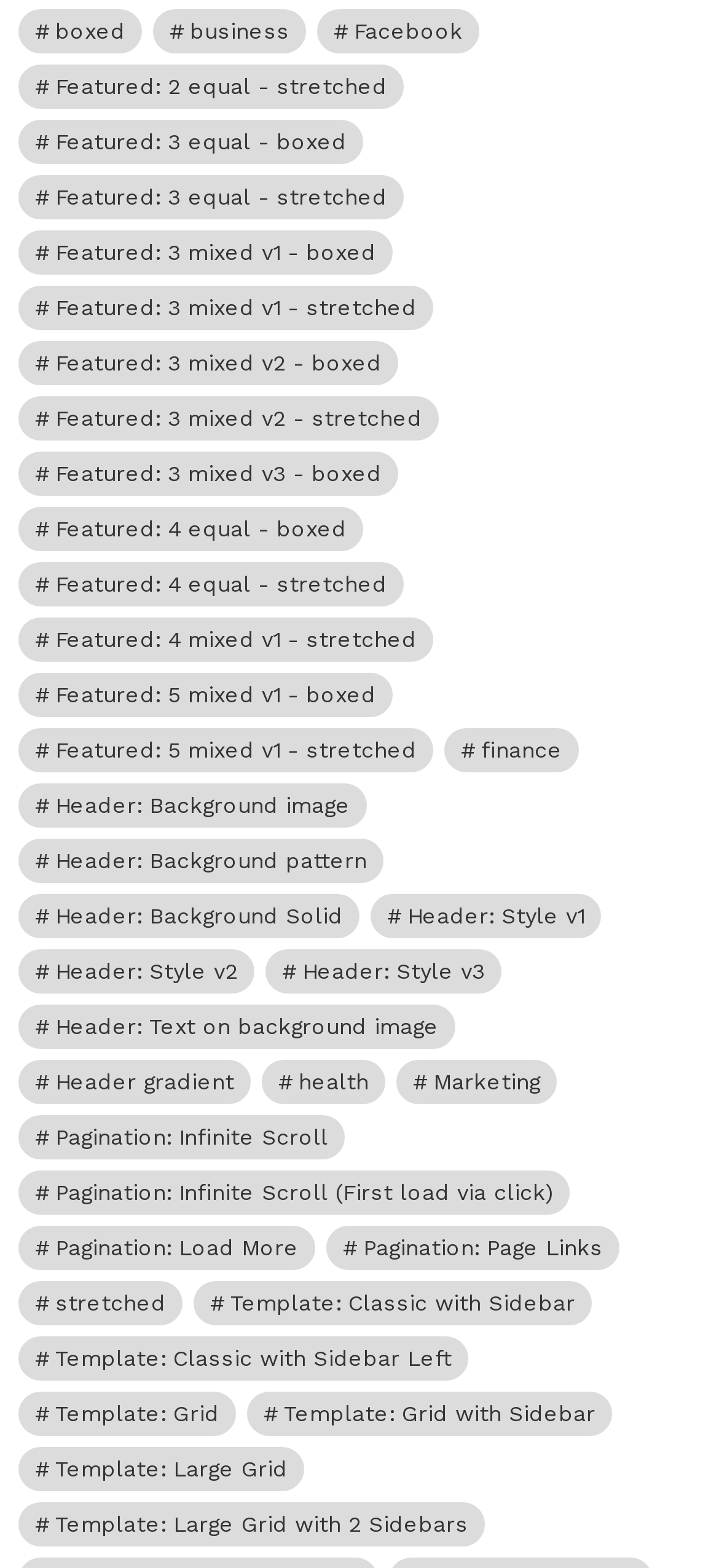Based on the image, please elaborate on the answer to the following question:
How many link categories are related to pagination?

I counted the number of links with 'Pagination' in their text, and there are 3 of them, ranging from 'Pagination: Infinite Scroll' to 'Pagination: Page Links'.